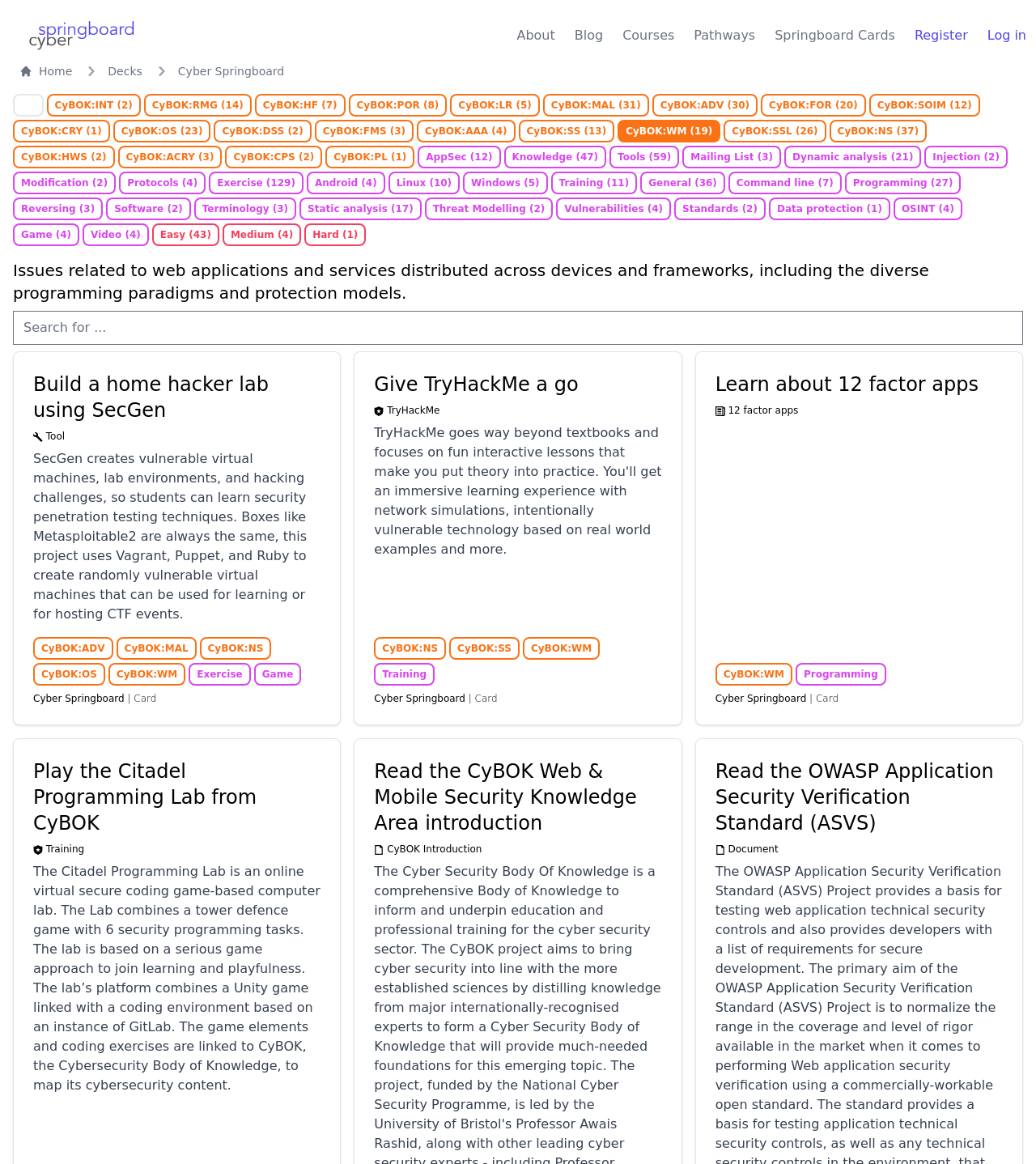What is the topic of the card with the heading 'Build a home hacker lab using SecGen'?
Examine the image and give a concise answer in one word or a short phrase.

Hacker lab